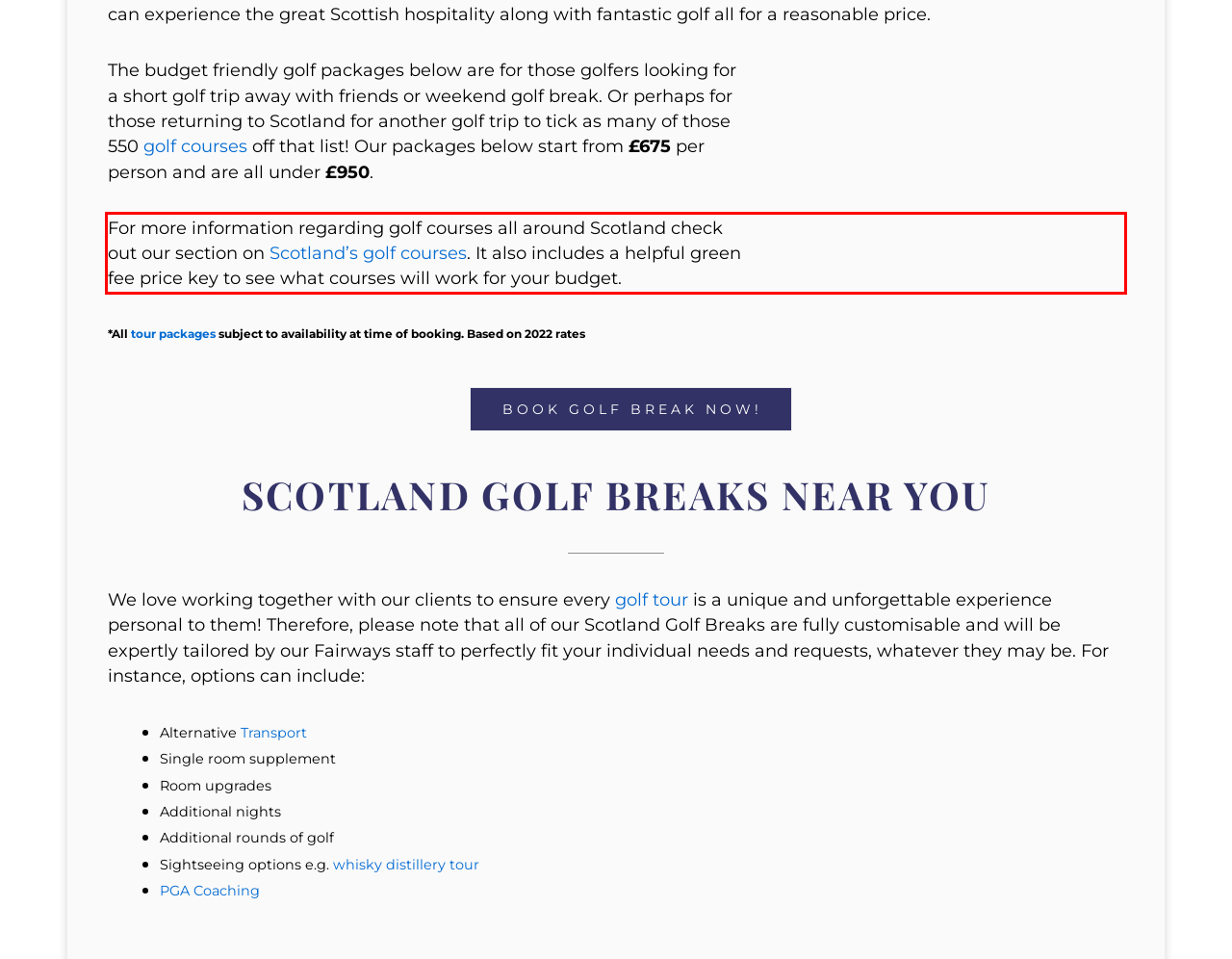Given a screenshot of a webpage containing a red rectangle bounding box, extract and provide the text content found within the red bounding box.

For more information regarding golf courses all around Scotland check out our section on Scotland’s golf courses. It also includes a helpful green fee price key to see what courses will work for your budget.